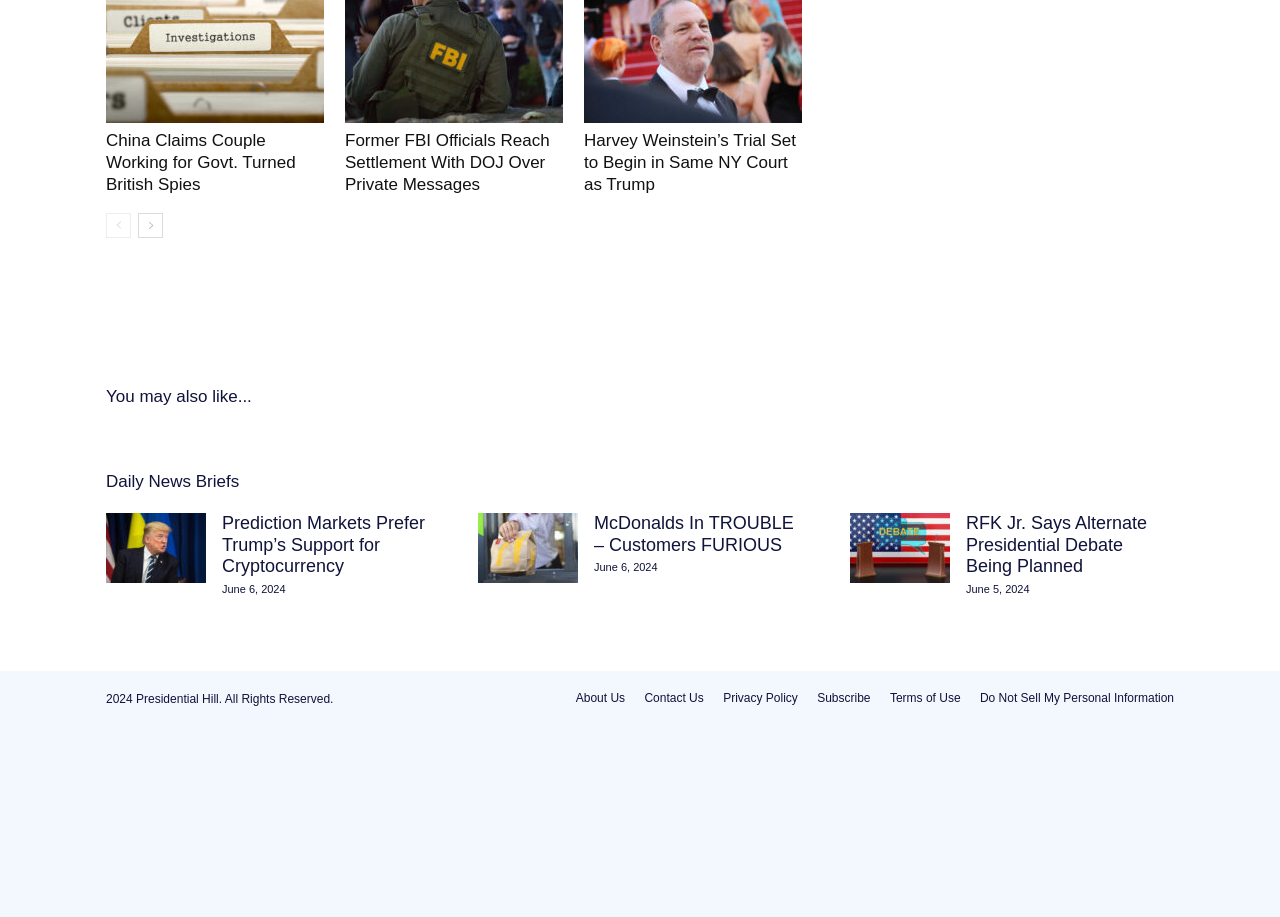Locate the bounding box coordinates of the clickable element to fulfill the following instruction: "Read the 'Daily News Briefs'". Provide the coordinates as four float numbers between 0 and 1 in the format [left, top, right, bottom].

[0.083, 0.508, 0.187, 0.542]